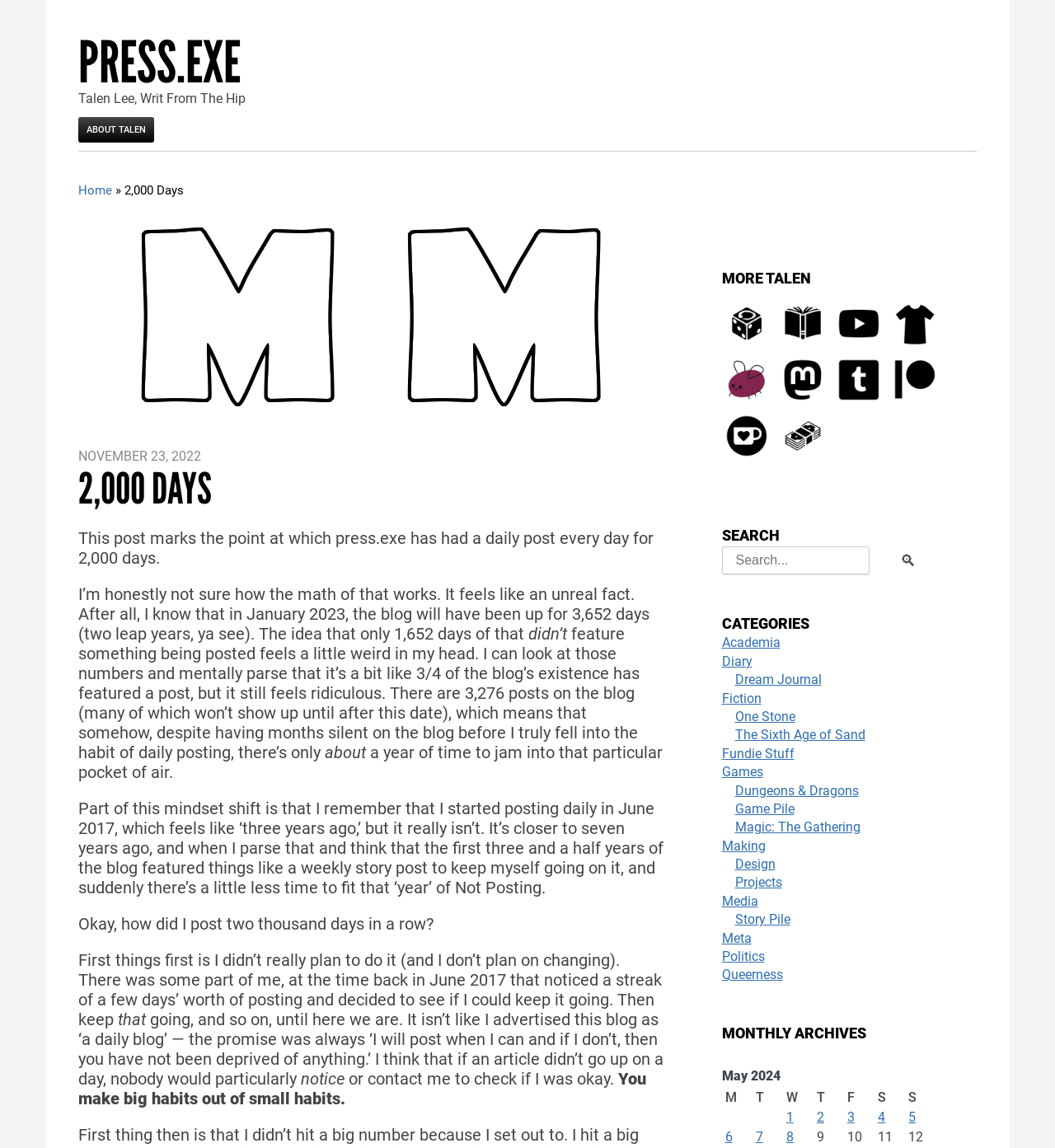Examine the screenshot and answer the question in as much detail as possible: What is the author's name?

The author's name can be found at the top of the webpage, where it says 'Talen Lee, Writ From The Hip'. This is likely the name of the person who writes the blog.